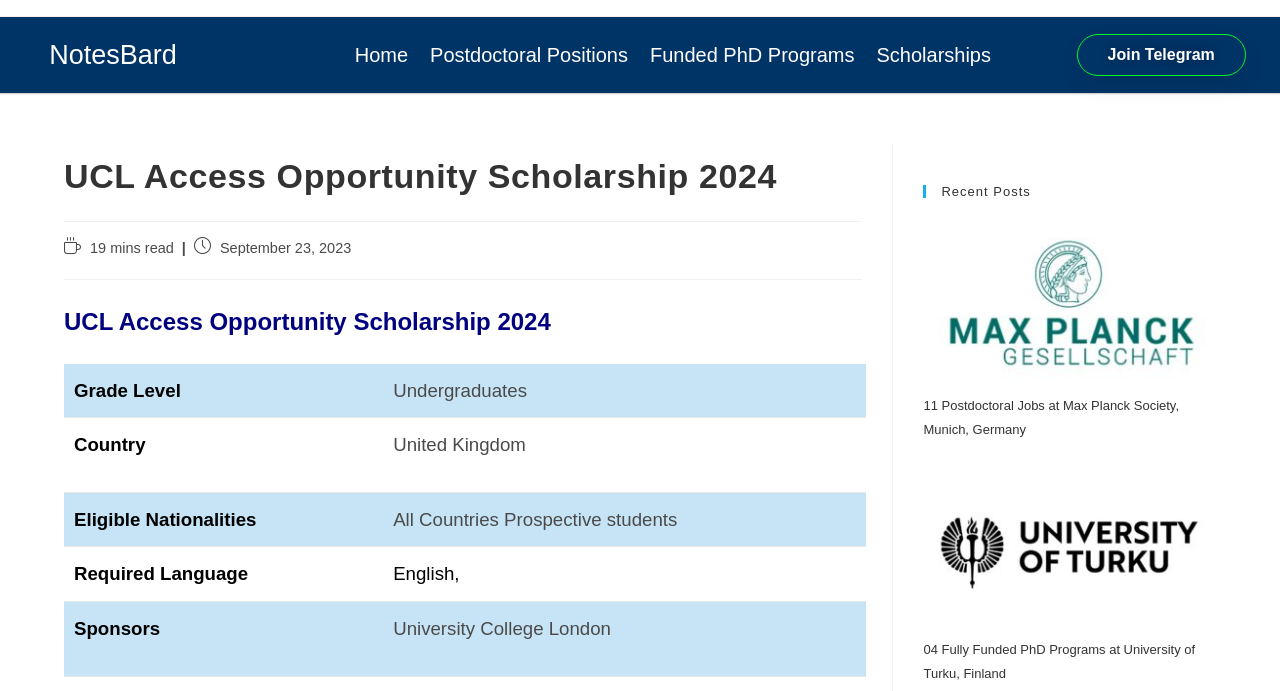Identify the bounding box coordinates of the clickable region to carry out the given instruction: "Click on the 'Join Telegram' link".

[0.841, 0.049, 0.973, 0.11]